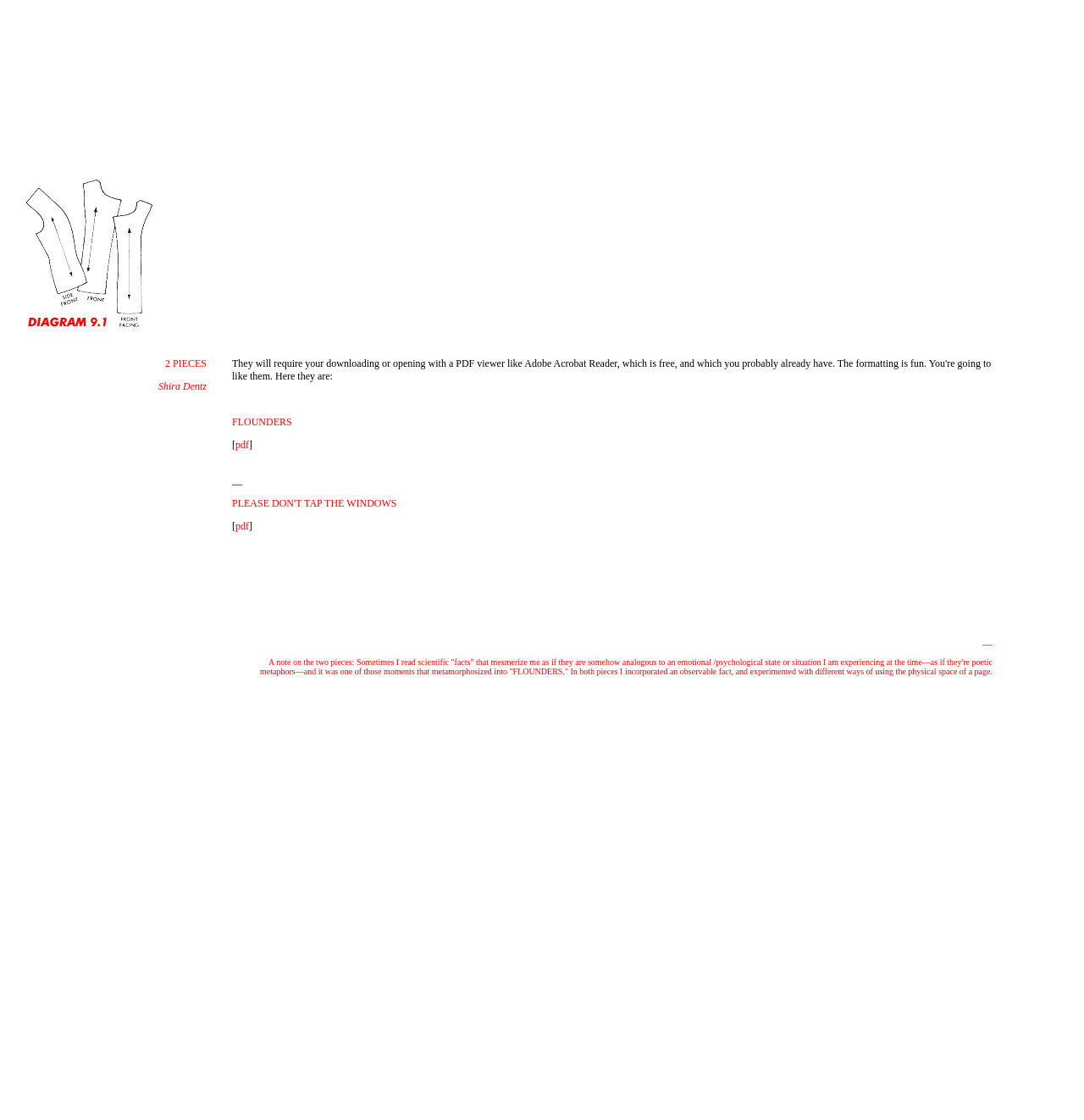Create a detailed summary of the webpage's content and design.

The webpage is about DIAGRAM by Shira Dentz, featuring two pieces of work. At the top-left corner, there is a table of contents with a link and an image. Below it, there is a section with three columns. The left column contains the title "2 PIECES Shira Dentz". The middle column is the main content area, which describes the two pieces of work, including "FLOUNDERS" and "PLEASE DON'T TAP THE WINDOWS". This area also contains two links to download or open the pieces in PDF format. The text explains that the pieces incorporate scientific facts and experiment with the physical space of a page. There are also some blank spaces and horizontal lines separating the text. The right column is empty except for some blank spaces.